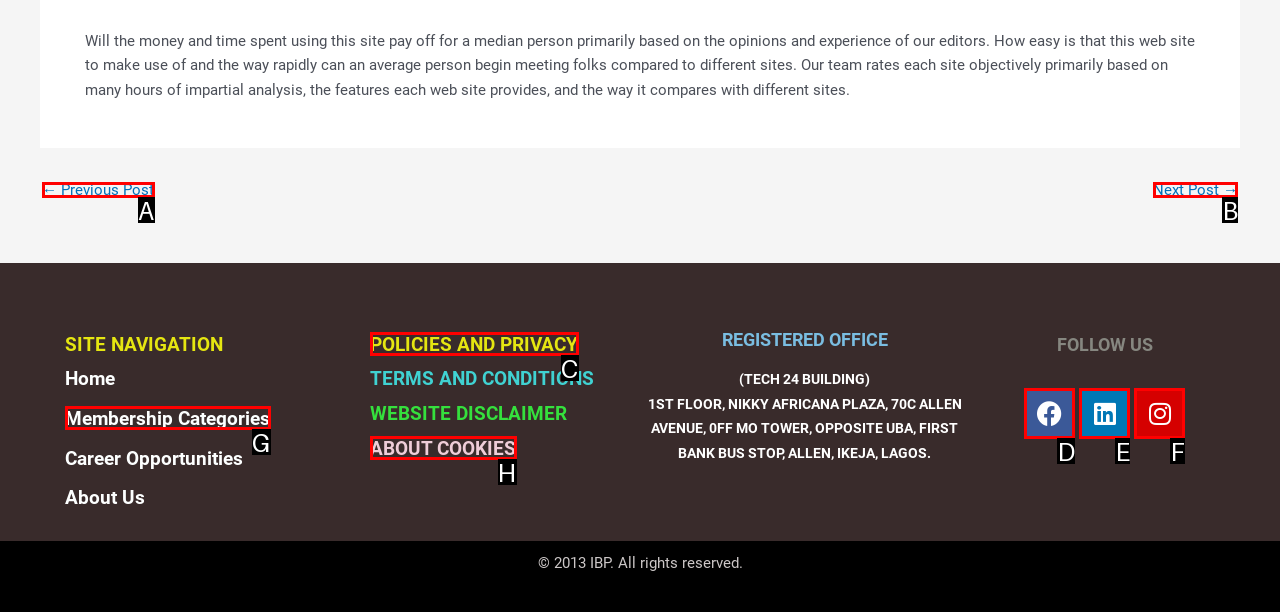Determine which letter corresponds to the UI element to click for this task: Click the 'Next Post →' link
Respond with the letter from the available options.

B